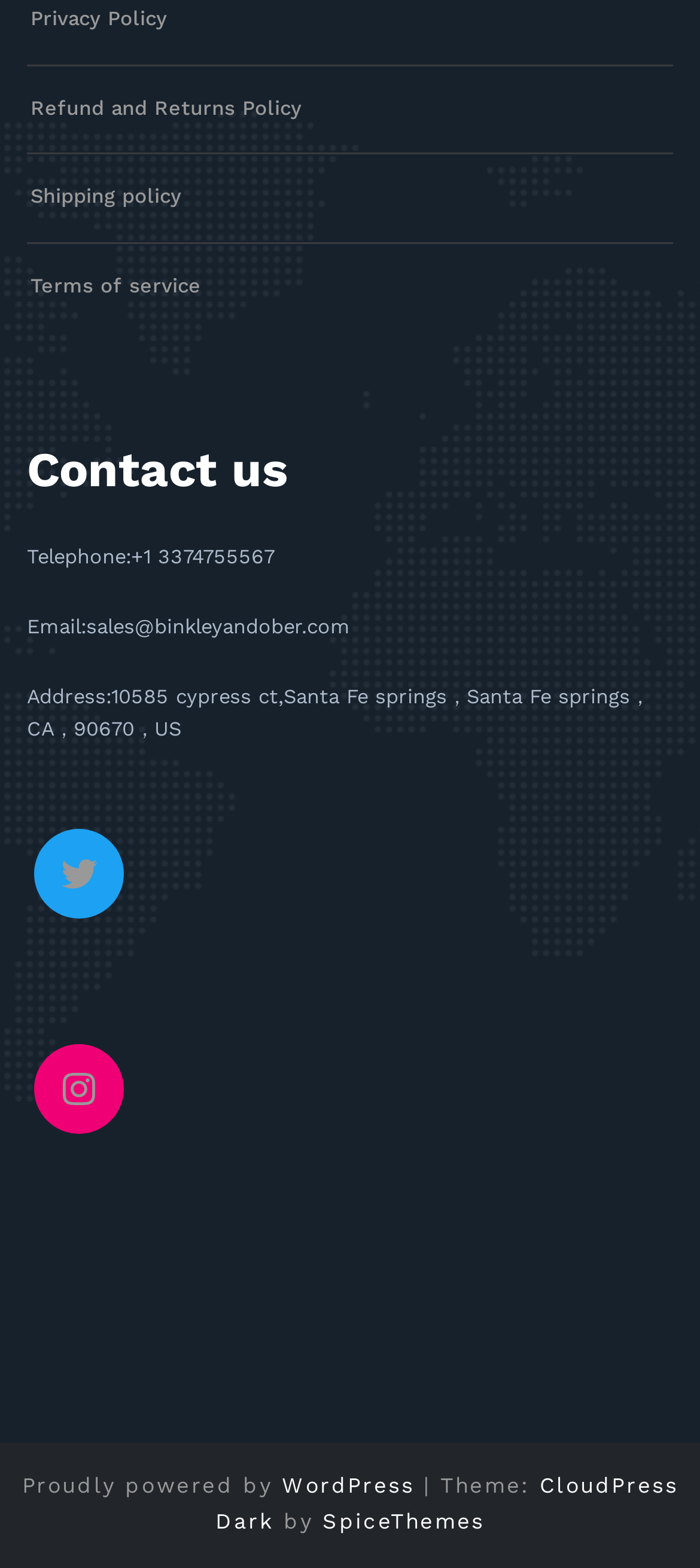Please identify the bounding box coordinates of where to click in order to follow the instruction: "Follow on Twitter".

[0.067, 0.536, 0.159, 0.578]